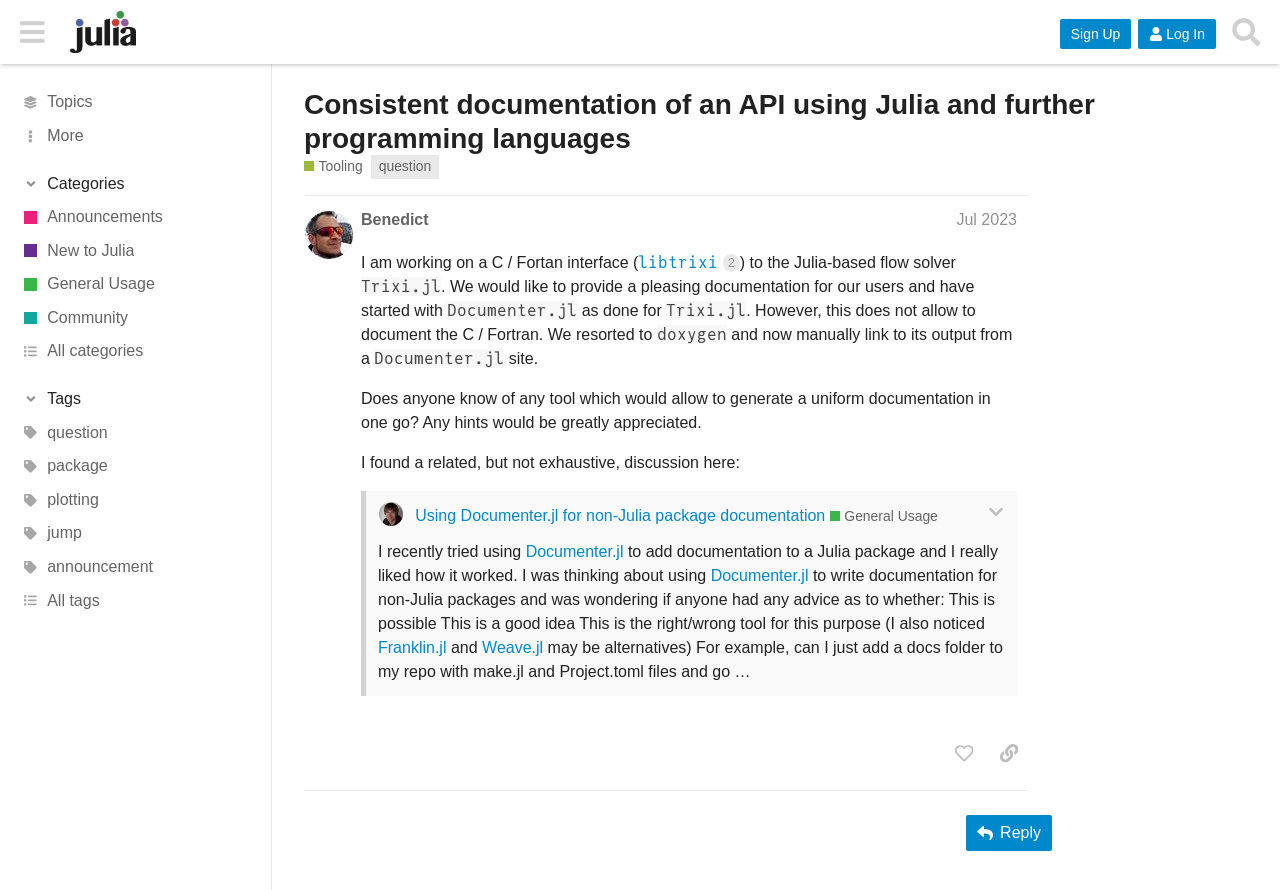Identify the bounding box coordinates for the element you need to click to achieve the following task: "Expand the quote". The coordinates must be four float values ranging from 0 to 1, formatted as [left, top, right, bottom].

[0.772, 0.566, 0.784, 0.585]